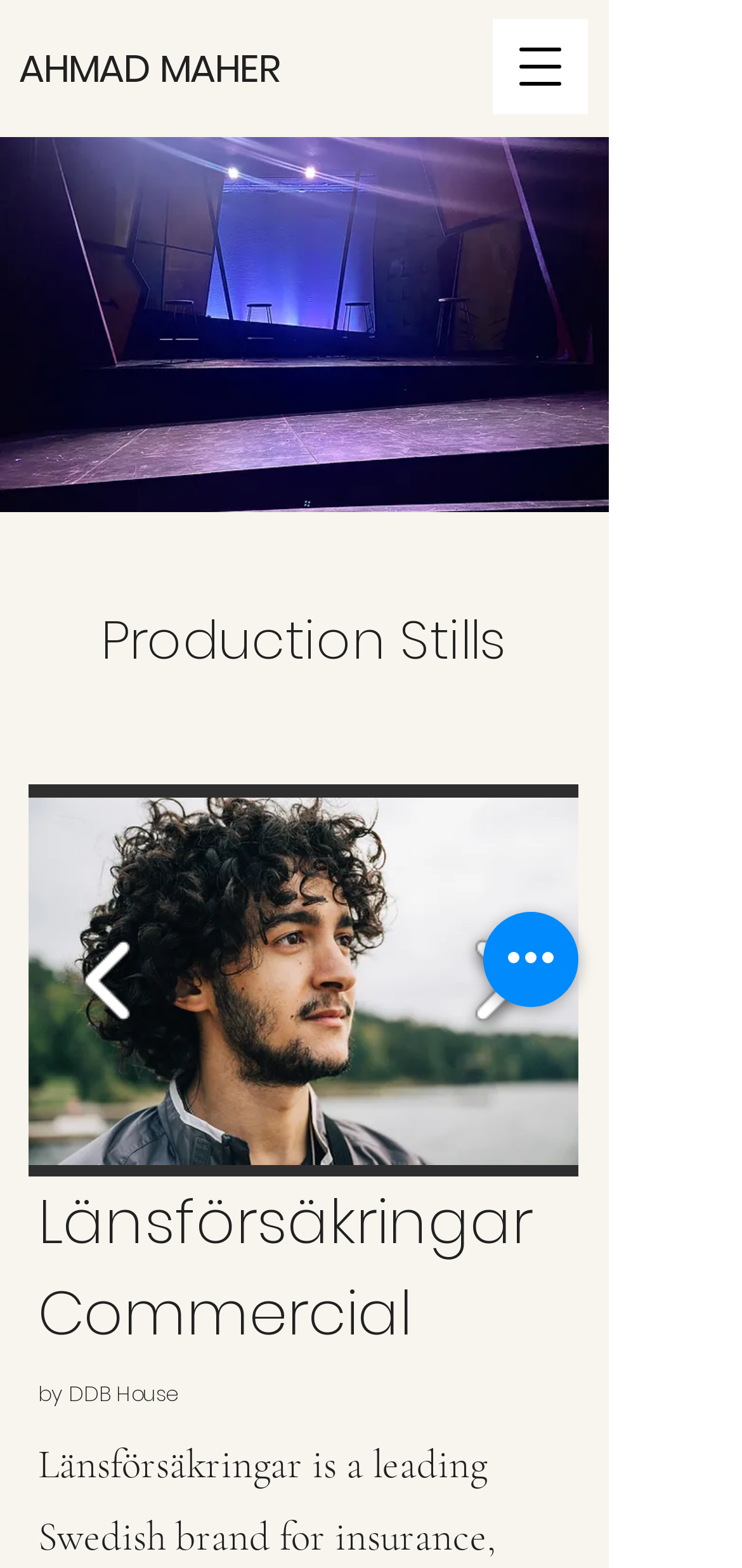Using the provided element description: "Stills by @guldroret", determine the bounding box coordinates of the corresponding UI element in the screenshot.

[0.038, 0.5, 0.779, 0.751]